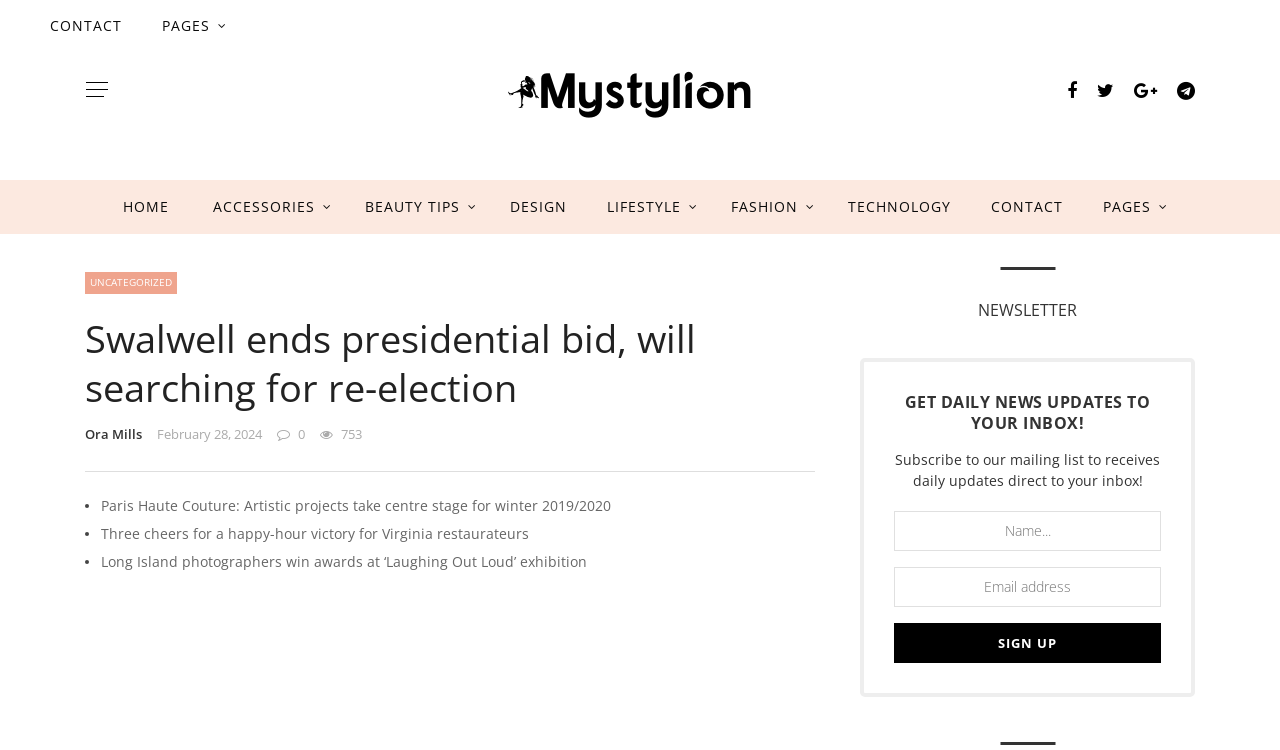Extract the bounding box coordinates of the UI element described by: "Technology". The coordinates should include four float numbers ranging from 0 to 1, e.g., [left, top, right, bottom].

[0.647, 0.24, 0.759, 0.312]